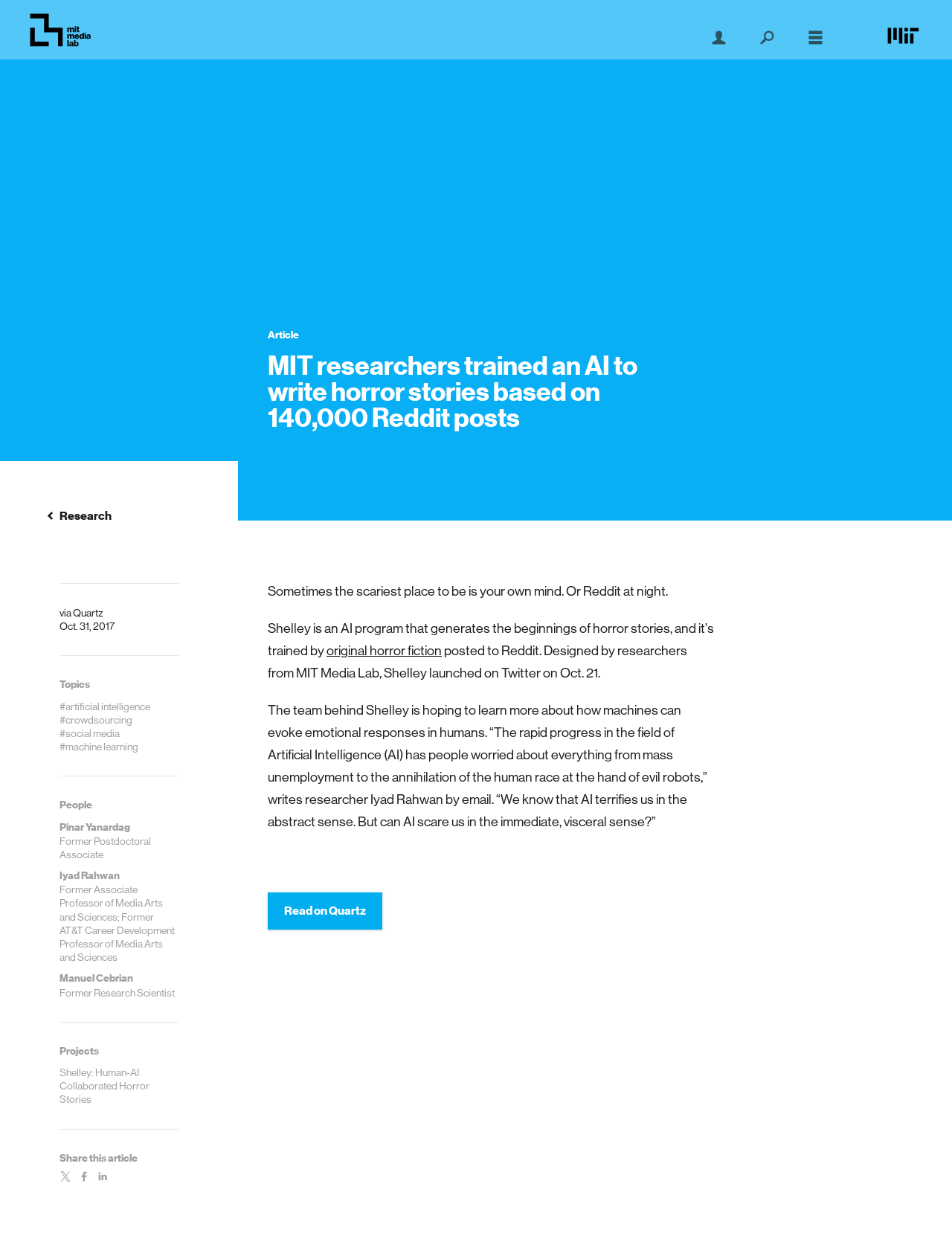Using the given description, provide the bounding box coordinates formatted as (top-left x, top-left y, bottom-right x, bottom-right y), with all values being floating point numbers between 0 and 1. Description: Primary Menu

None